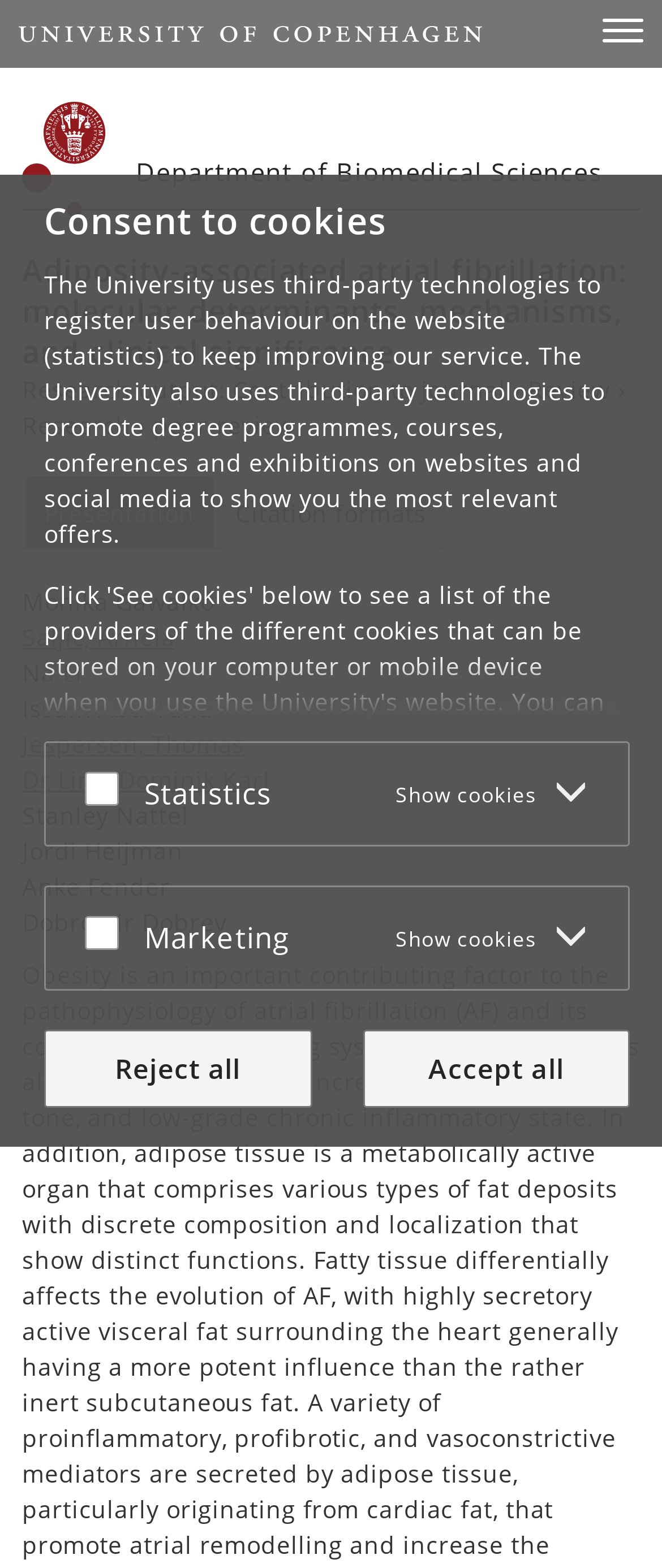Using a single word or phrase, answer the following question: 
What is the navigation section for?

Global shortcuts